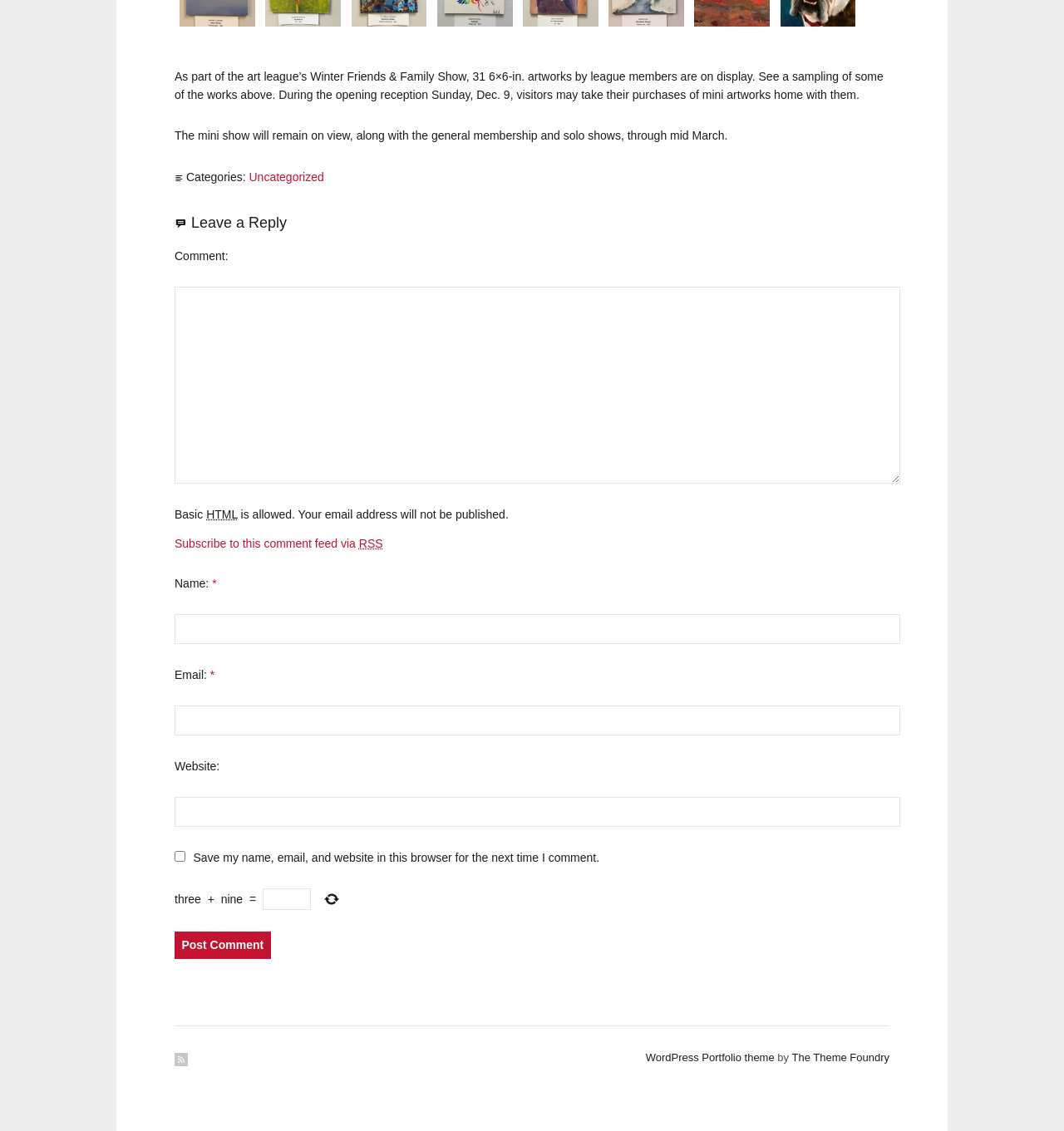Determine the bounding box for the described UI element: "parent_node: Comment name="comment"".

[0.164, 0.254, 0.846, 0.428]